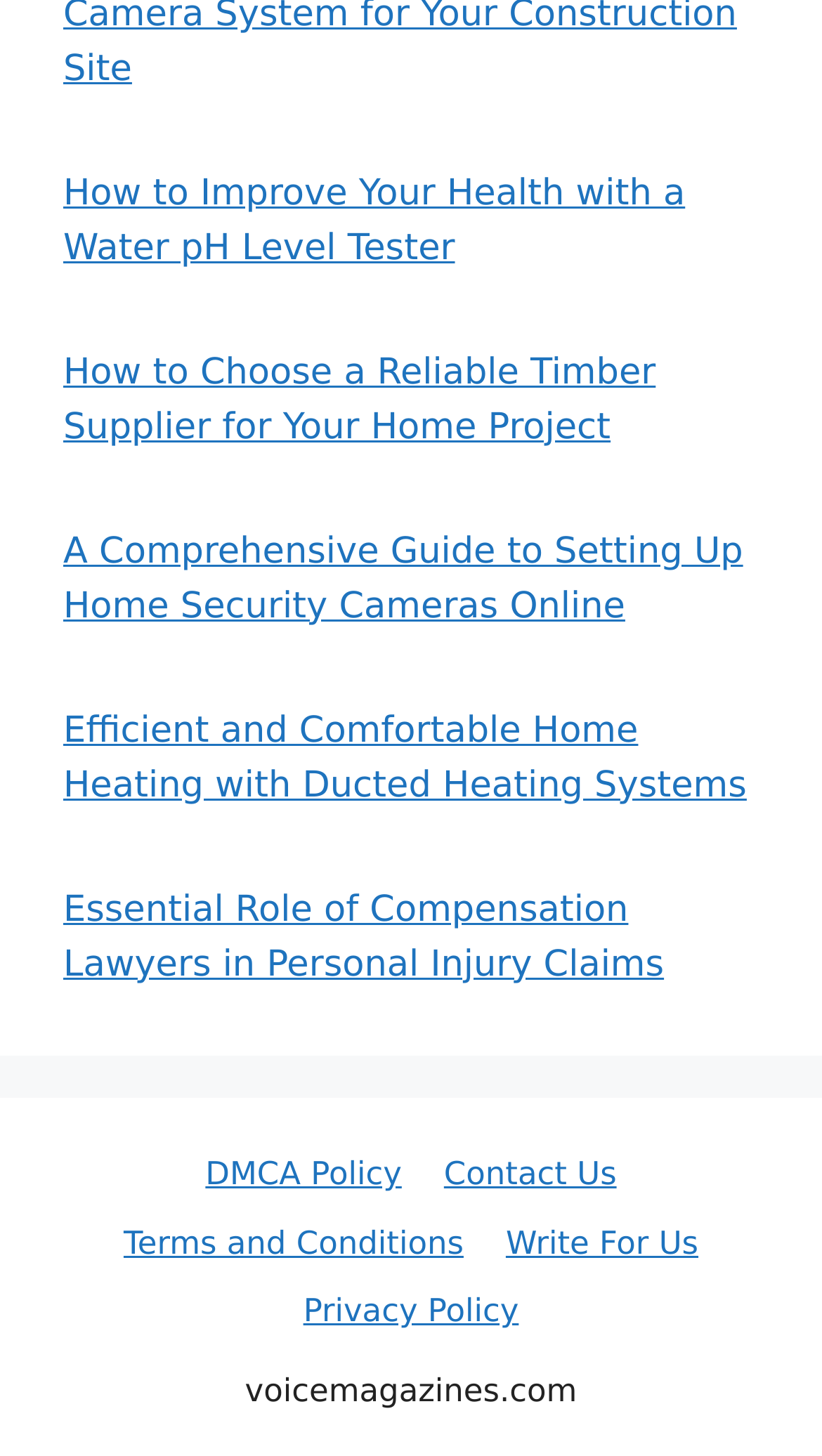Identify the bounding box coordinates for the element that needs to be clicked to fulfill this instruction: "Write an article for the website". Provide the coordinates in the format of four float numbers between 0 and 1: [left, top, right, bottom].

[0.615, 0.84, 0.85, 0.866]